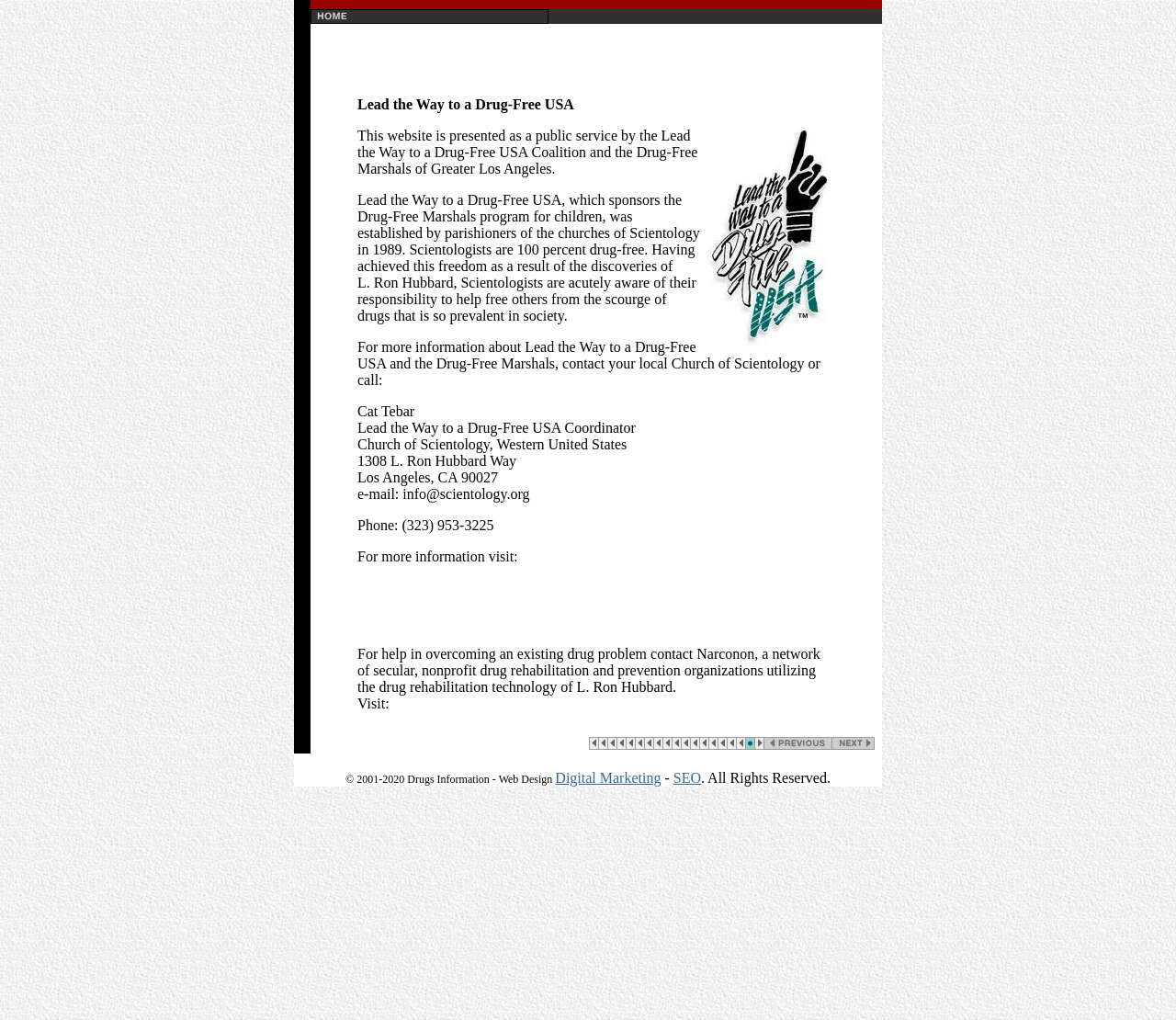How many pages are there in this website?
Using the image, answer in one word or phrase.

17